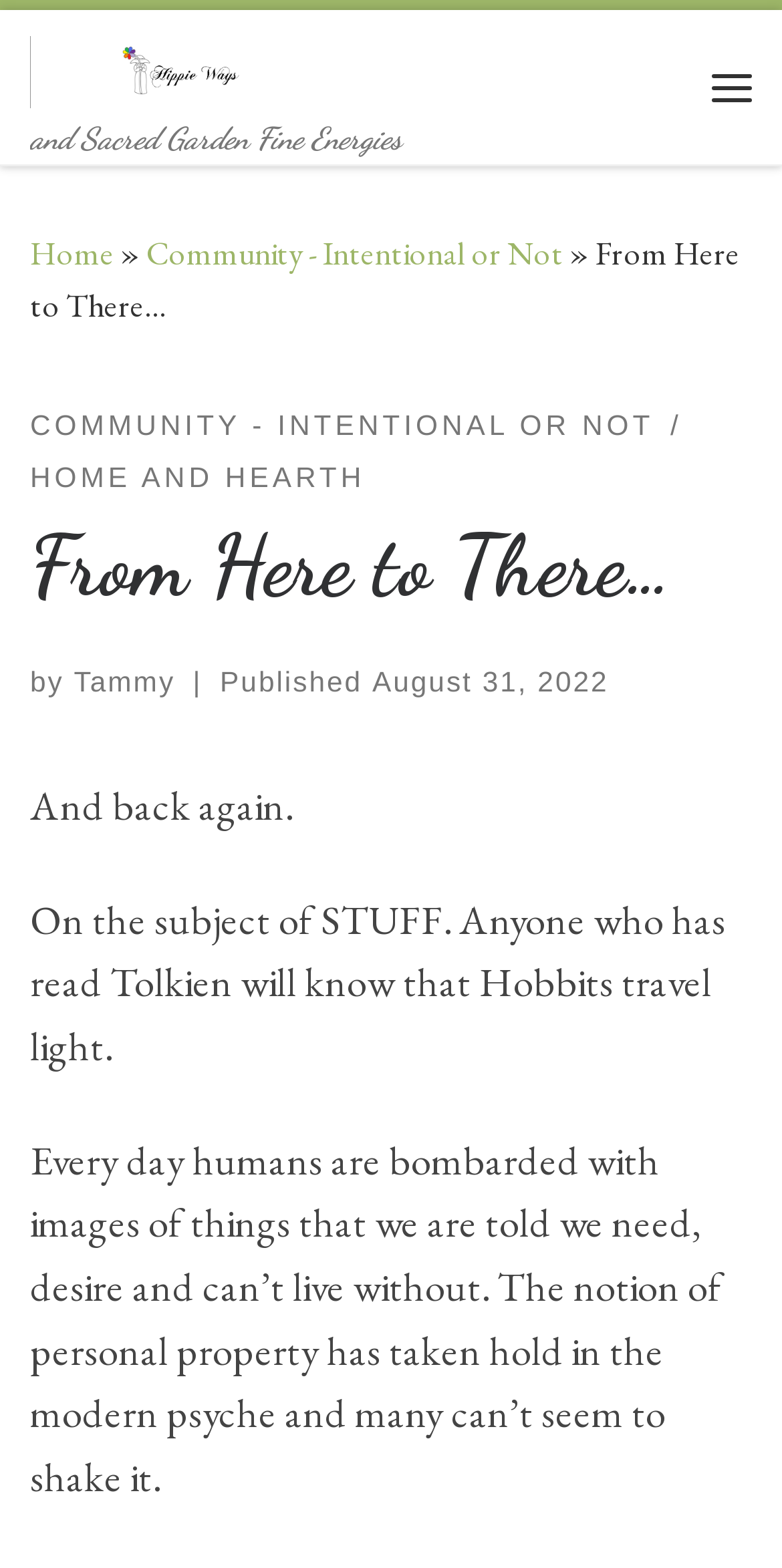Locate the bounding box coordinates of the clickable area to execute the instruction: "Toggle dropdown menu for keyword Autoantigens". Provide the coordinates as four float numbers between 0 and 1, represented as [left, top, right, bottom].

None